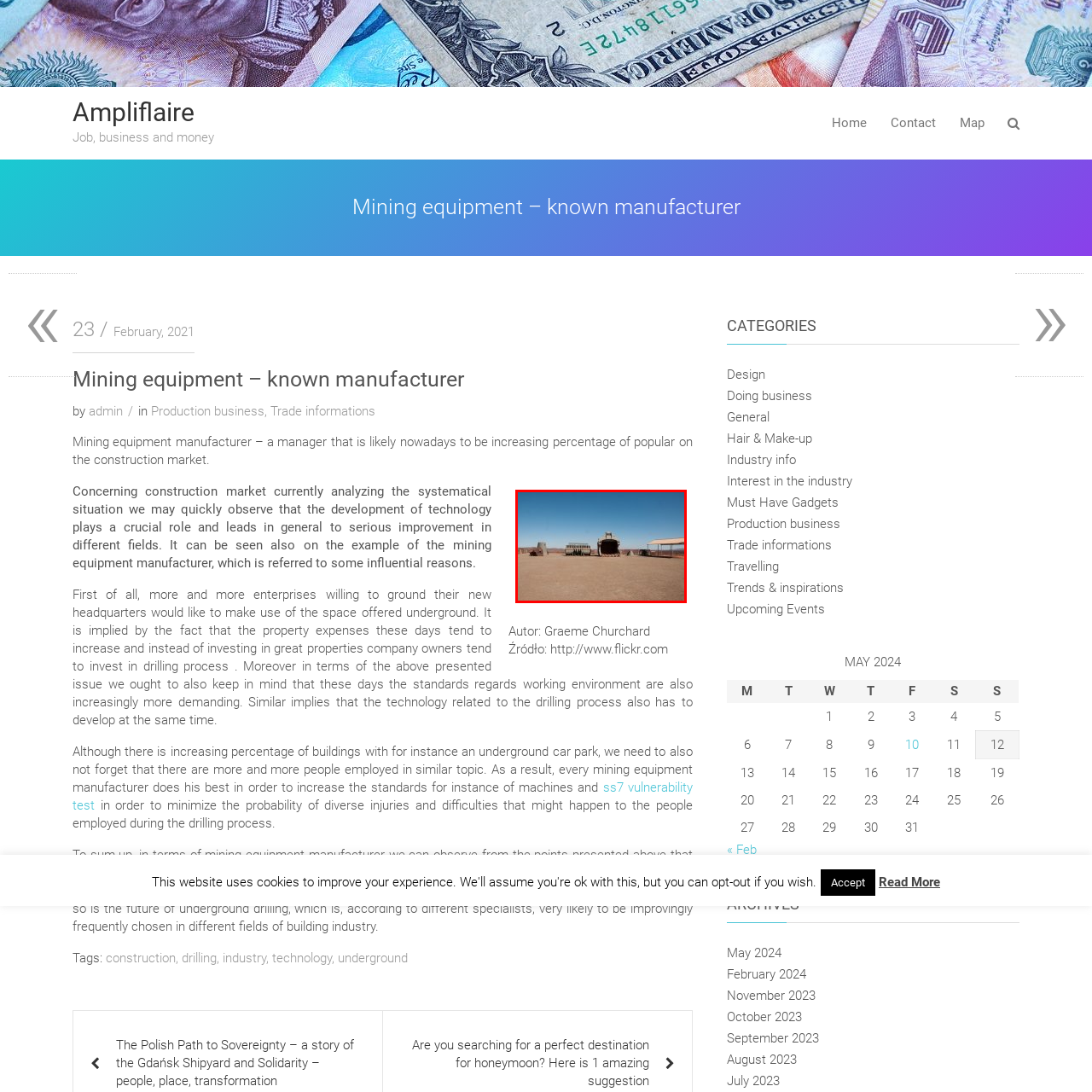Using the image highlighted in the red border, answer the following question concisely with a word or phrase:
What is the purpose of the shaded structure?

Resting area for workers